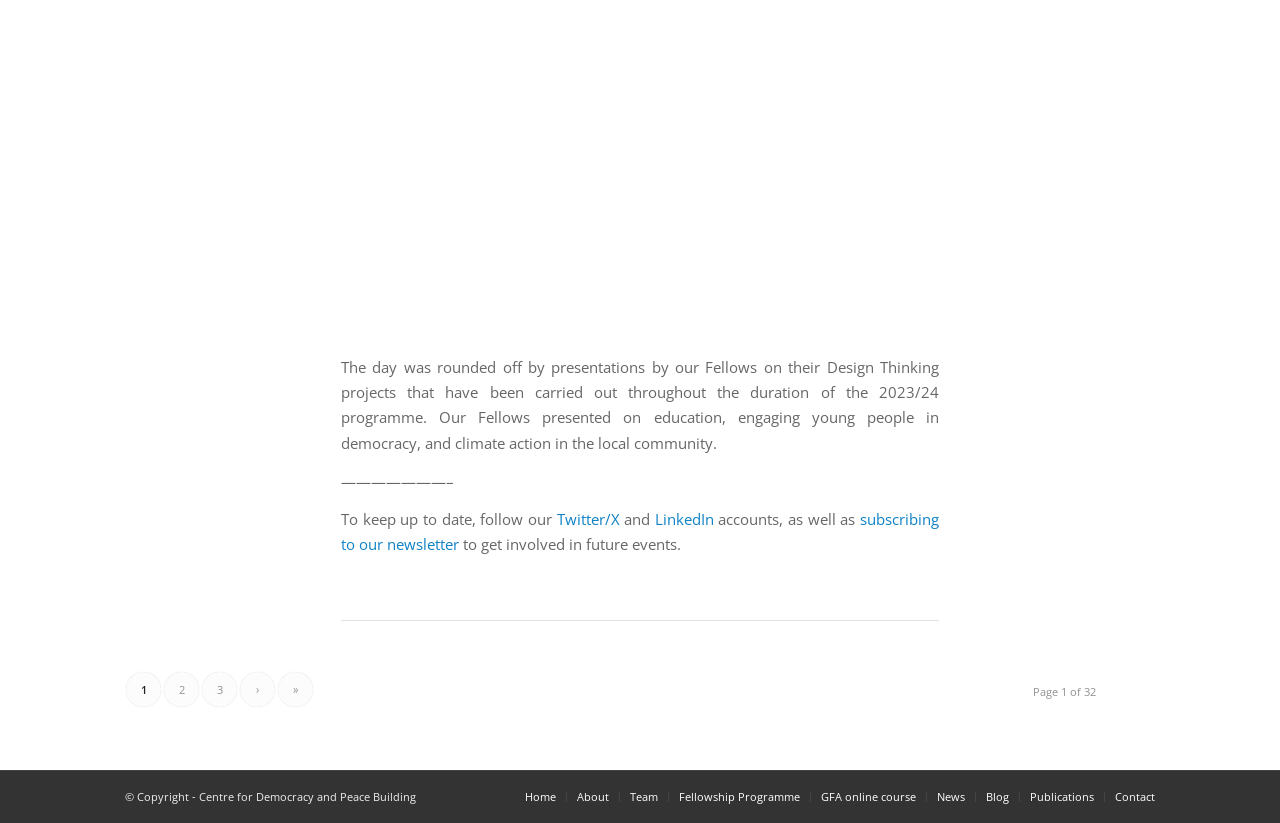What social media platforms can be followed to keep up to date?
Based on the image, give a concise answer in the form of a single word or short phrase.

Twitter and LinkedIn